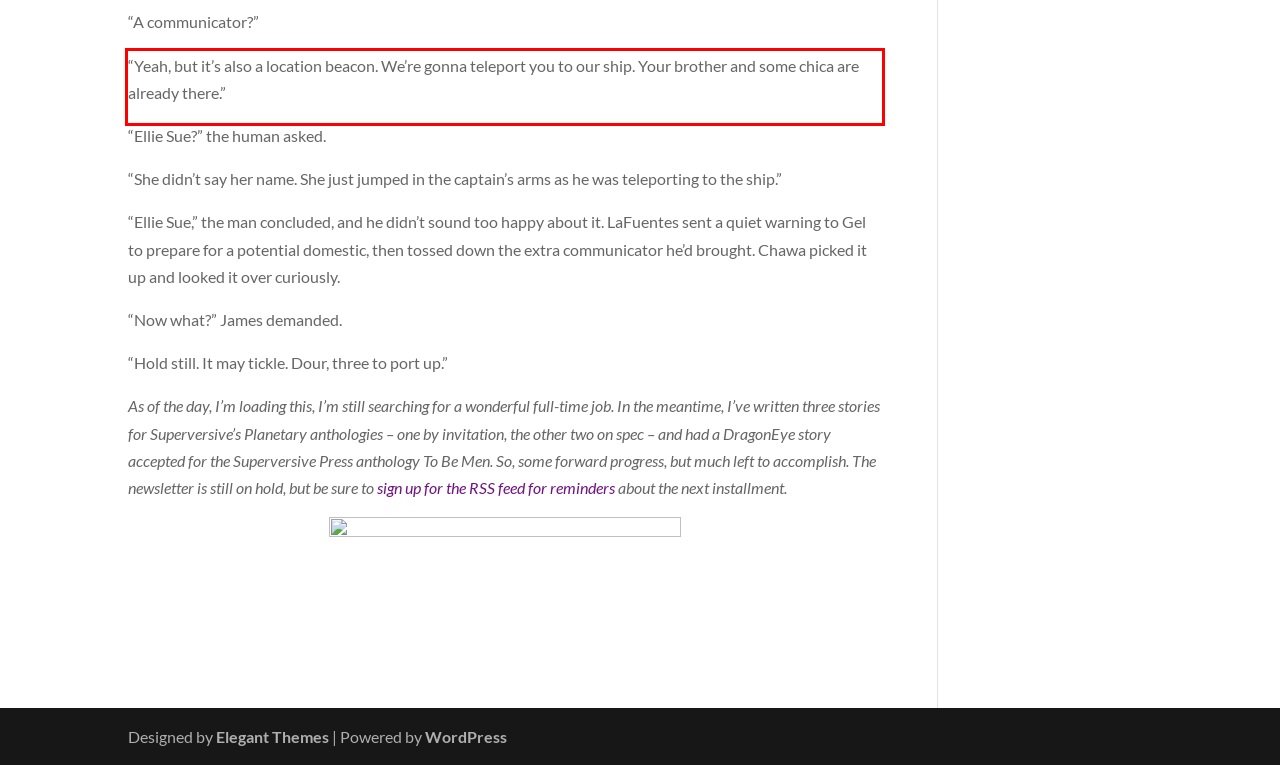Look at the webpage screenshot and recognize the text inside the red bounding box.

“Yeah, but it’s also a location beacon. We’re gonna teleport you to our ship. Your brother and some chica are already there.”